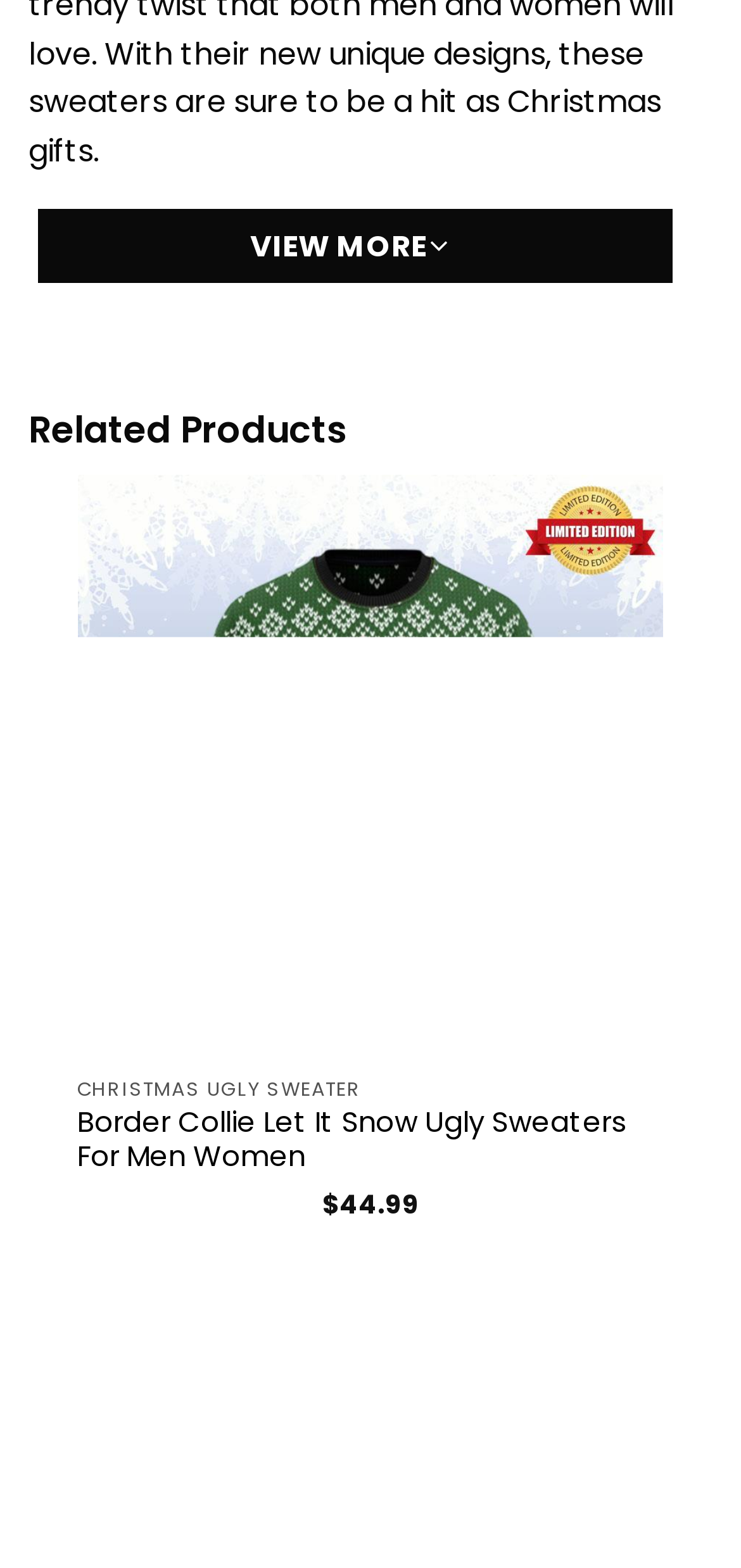Please study the image and answer the question comprehensively:
What is the purpose of the sweaters?

The purpose of the sweaters can be inferred from the text, which mentions 'ugly sweater party' and 'fashion trends', indicating that the sweaters are designed for an ugly sweater party.